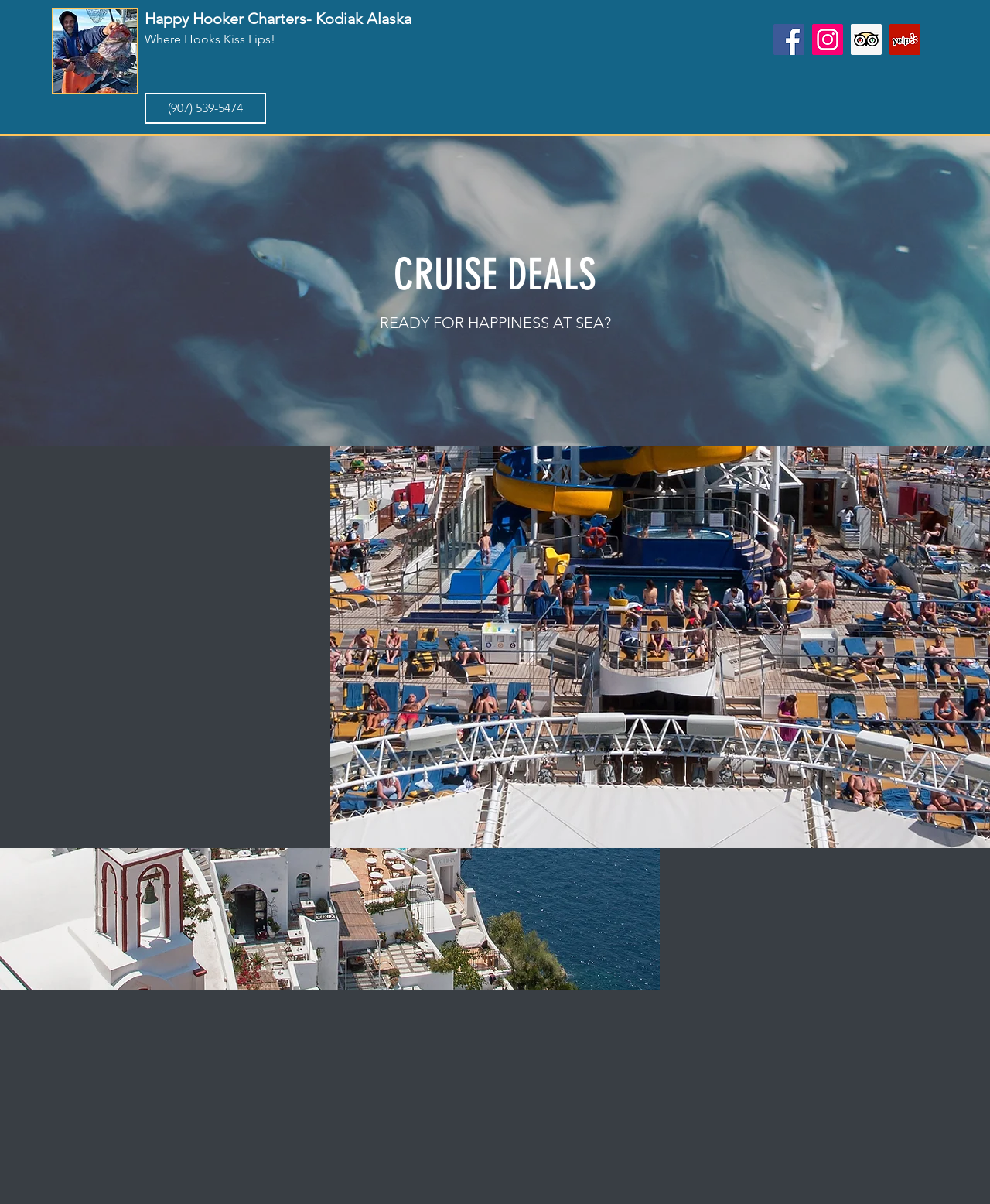Please find the bounding box coordinates of the element's region to be clicked to carry out this instruction: "Call the phone number".

[0.146, 0.077, 0.269, 0.103]